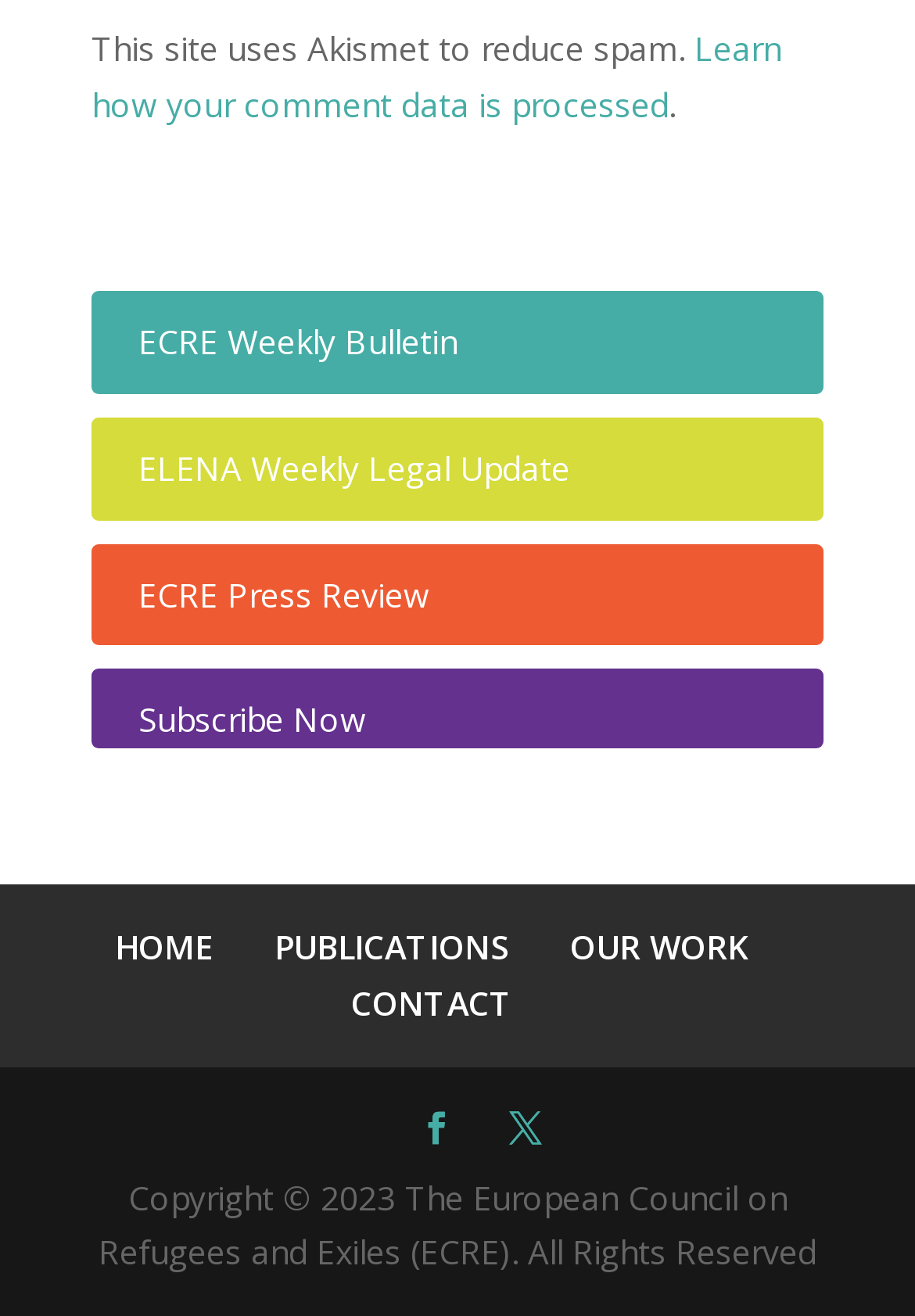Please use the details from the image to answer the following question comprehensively:
How many links are in the navigation menu?

I counted the number of links in the navigation menu, which are 'HOME', 'PUBLICATIONS', 'OUR WORK', and 'CONTACT', and found that there are 4 links.